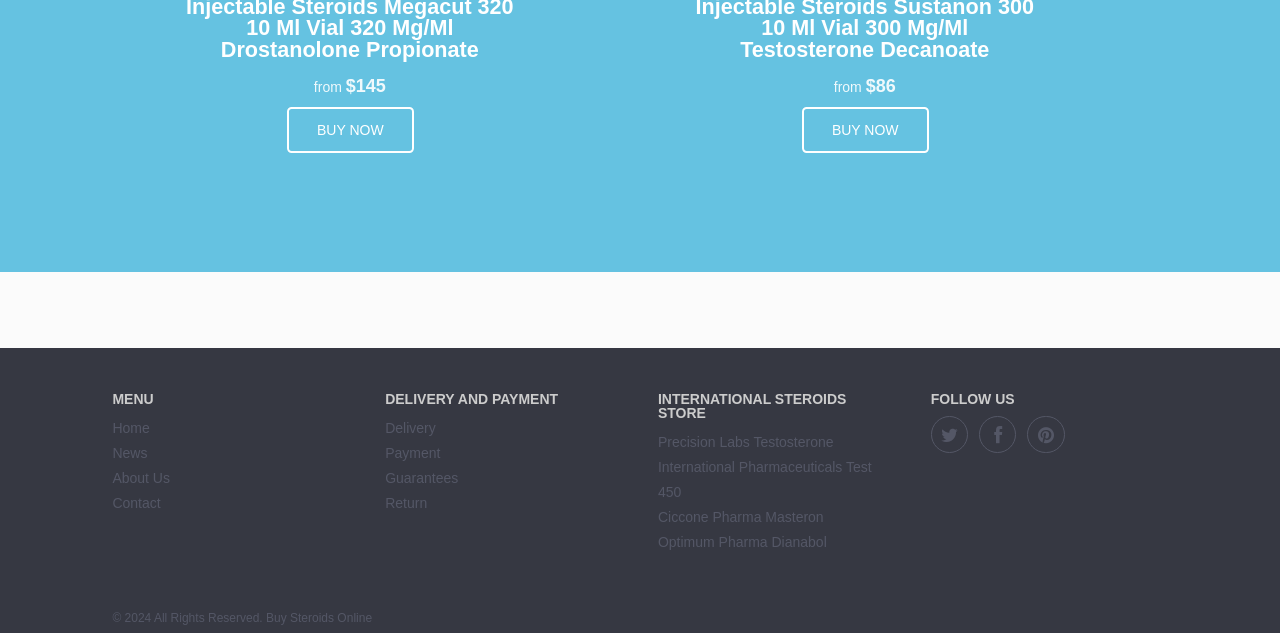Using the description: "Optimum Pharma Dianabol", identify the bounding box of the corresponding UI element in the screenshot.

[0.514, 0.844, 0.646, 0.87]